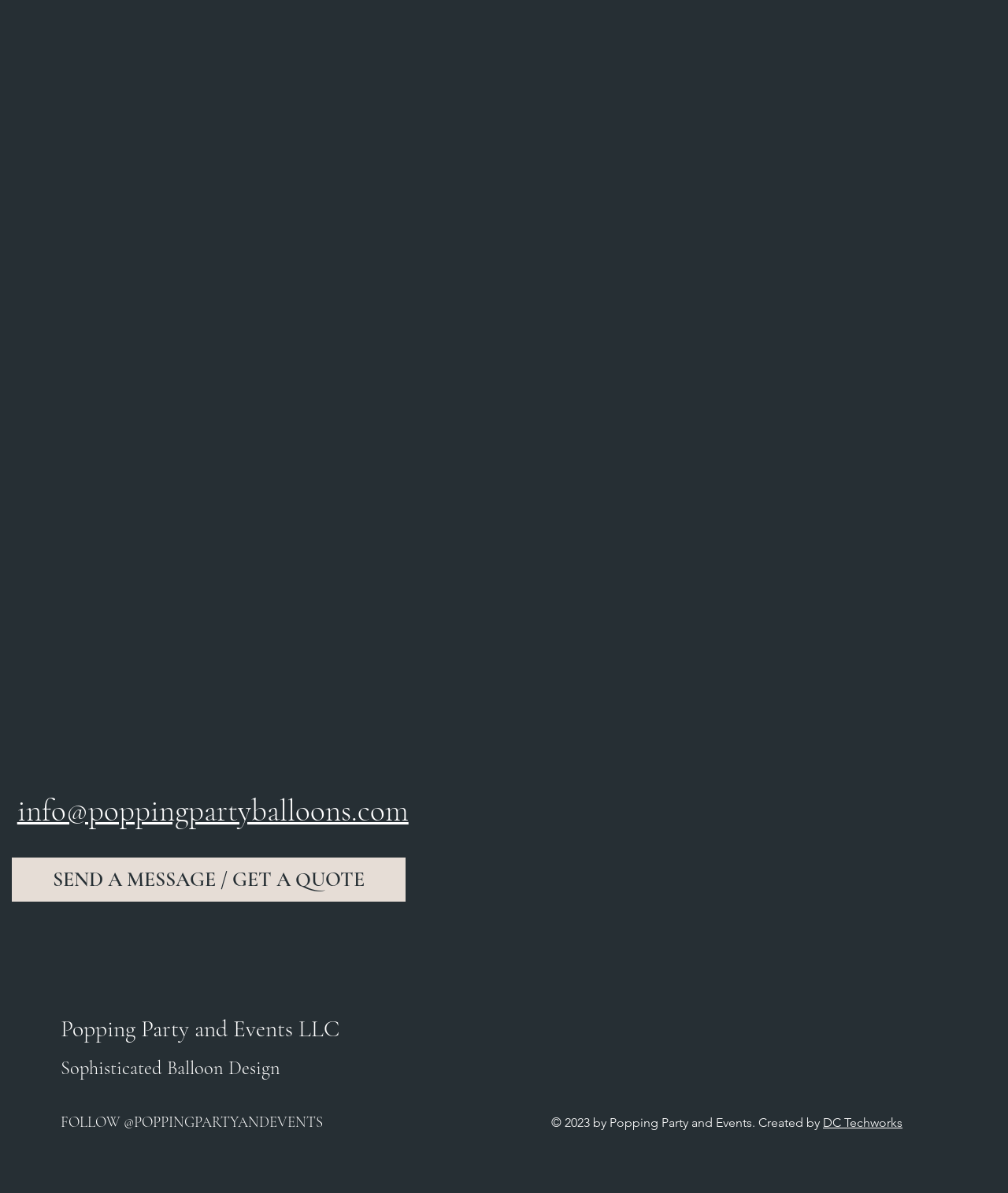Provide a short, one-word or phrase answer to the question below:
What is the company's social media handle?

@POPPINGPARTYANDEVENTS